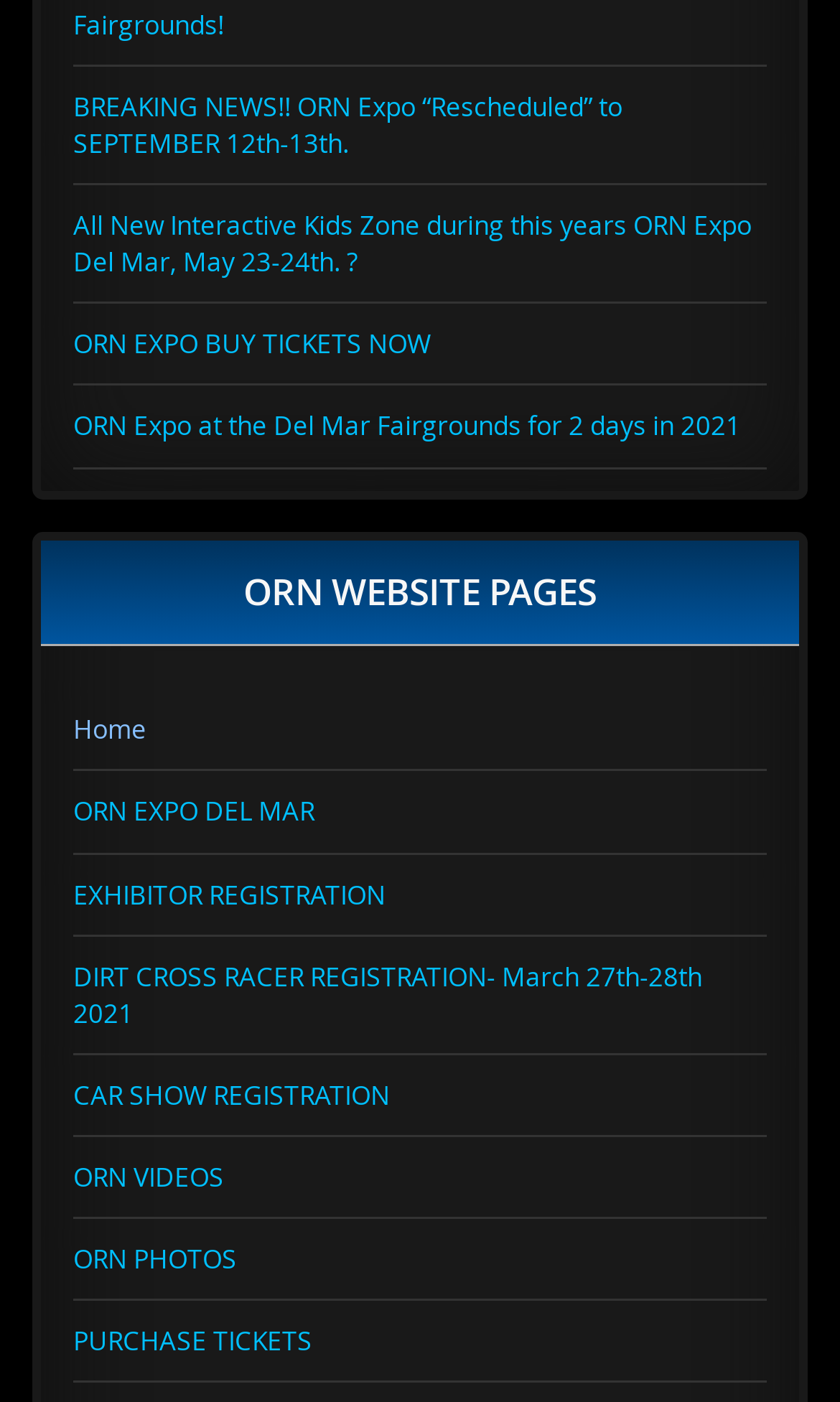What type of event is the 'DIRT CROSS RACER REGISTRATION' link related to?
Look at the screenshot and respond with one word or a short phrase.

Racing